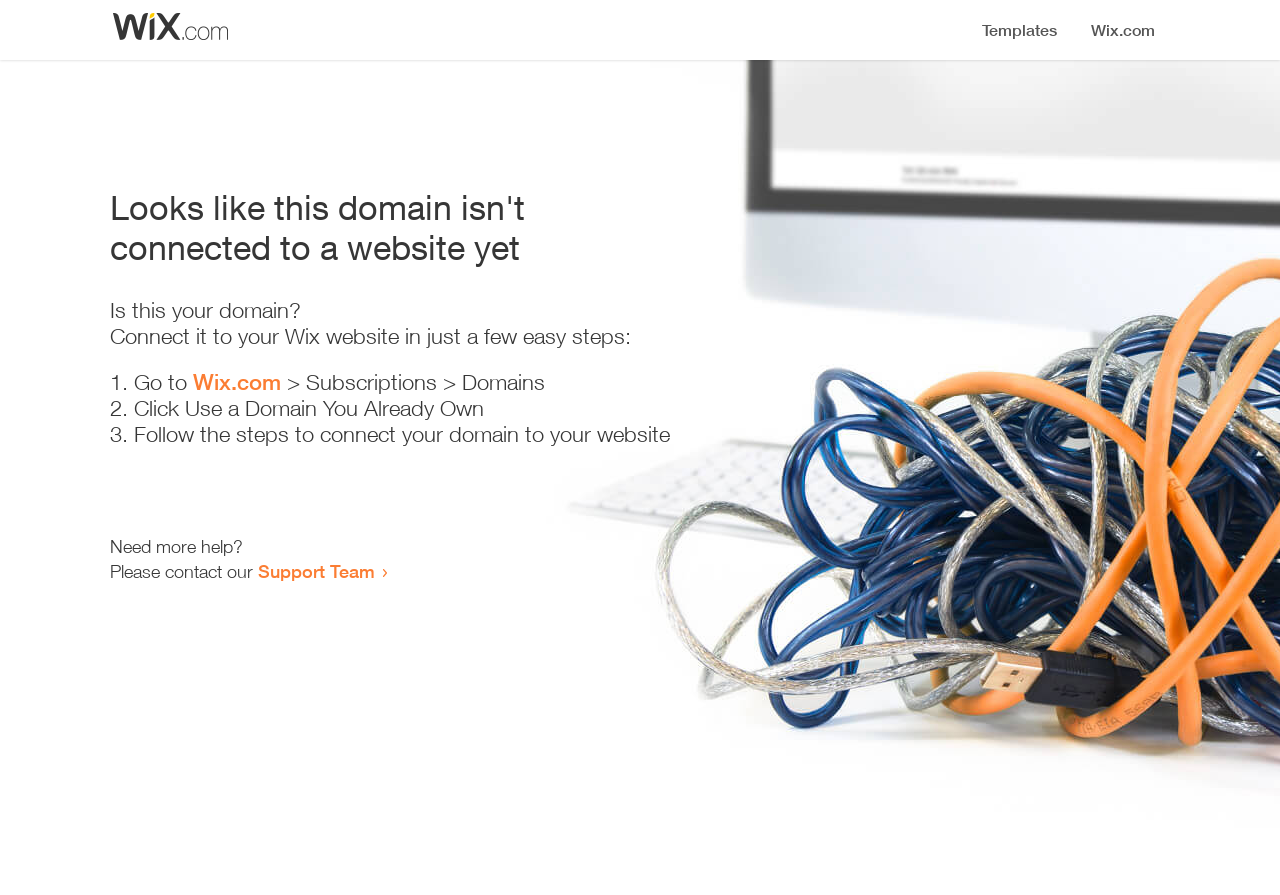Analyze the image and deliver a detailed answer to the question: What is the current status of the domain?

Based on the heading 'Looks like this domain isn't connected to a website yet', it is clear that the domain is not currently connected to a website.